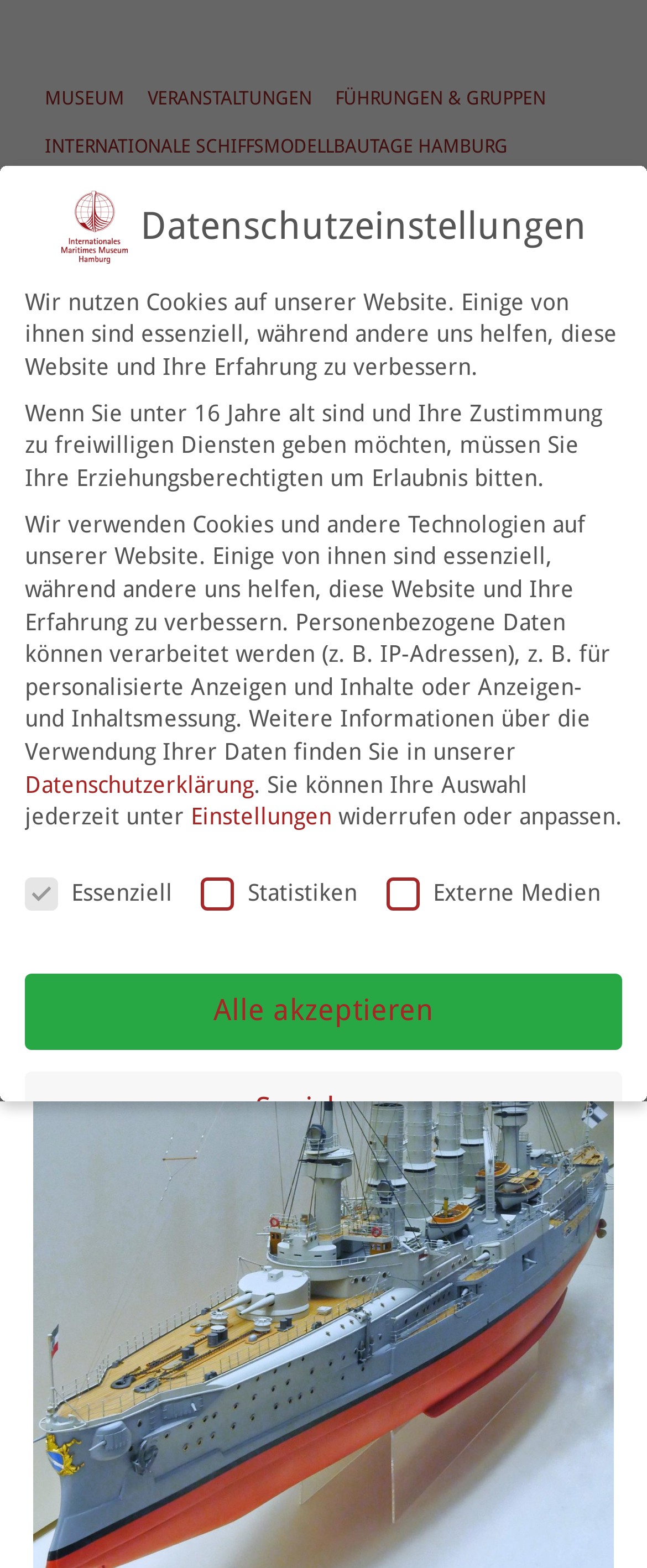Determine the bounding box coordinates for the area that should be clicked to carry out the following instruction: "Click the MUSEUM link".

[0.051, 0.048, 0.21, 0.078]